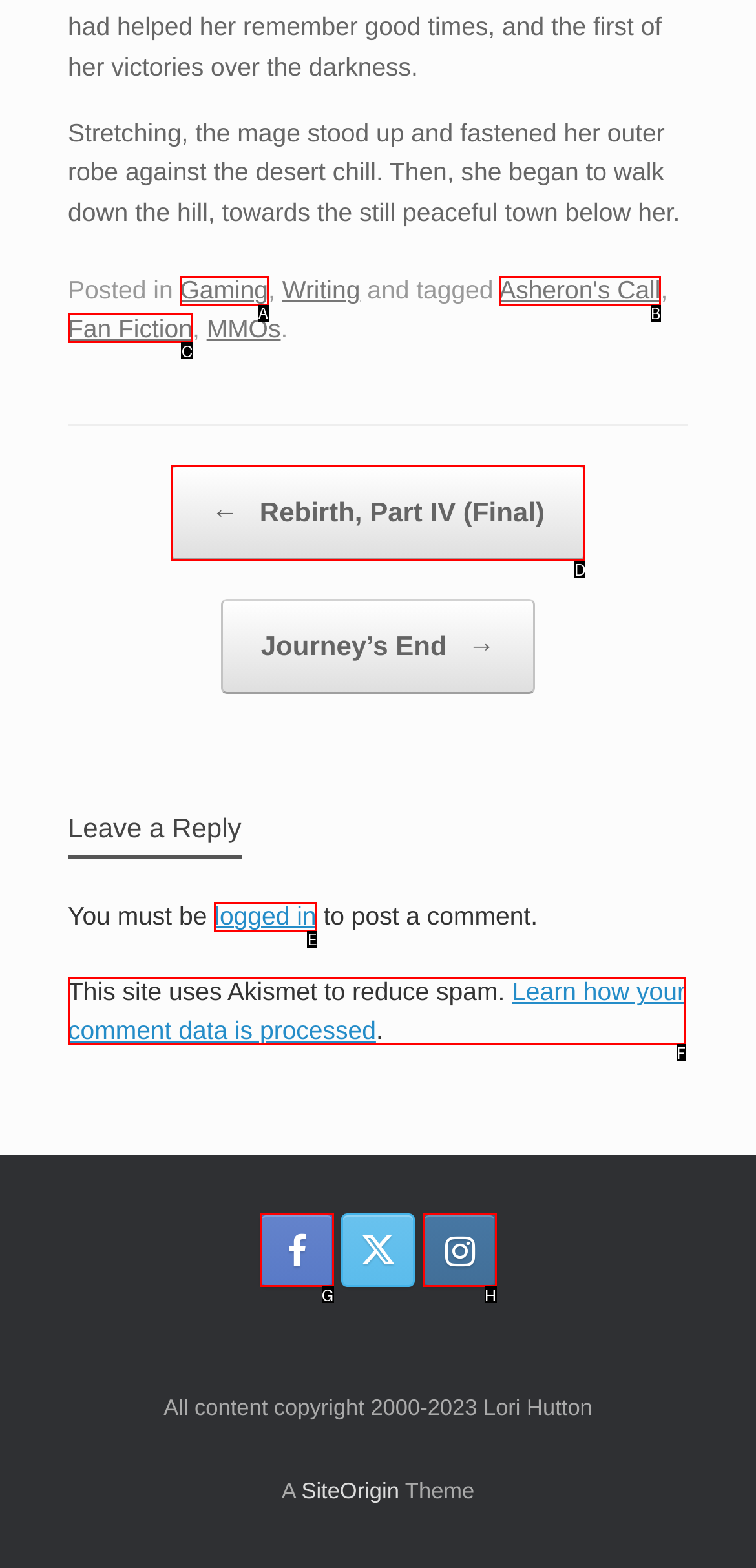Identify the letter of the UI element needed to carry out the task: Read the previous post 'Rebirth, Part IV (Final)'
Reply with the letter of the chosen option.

D